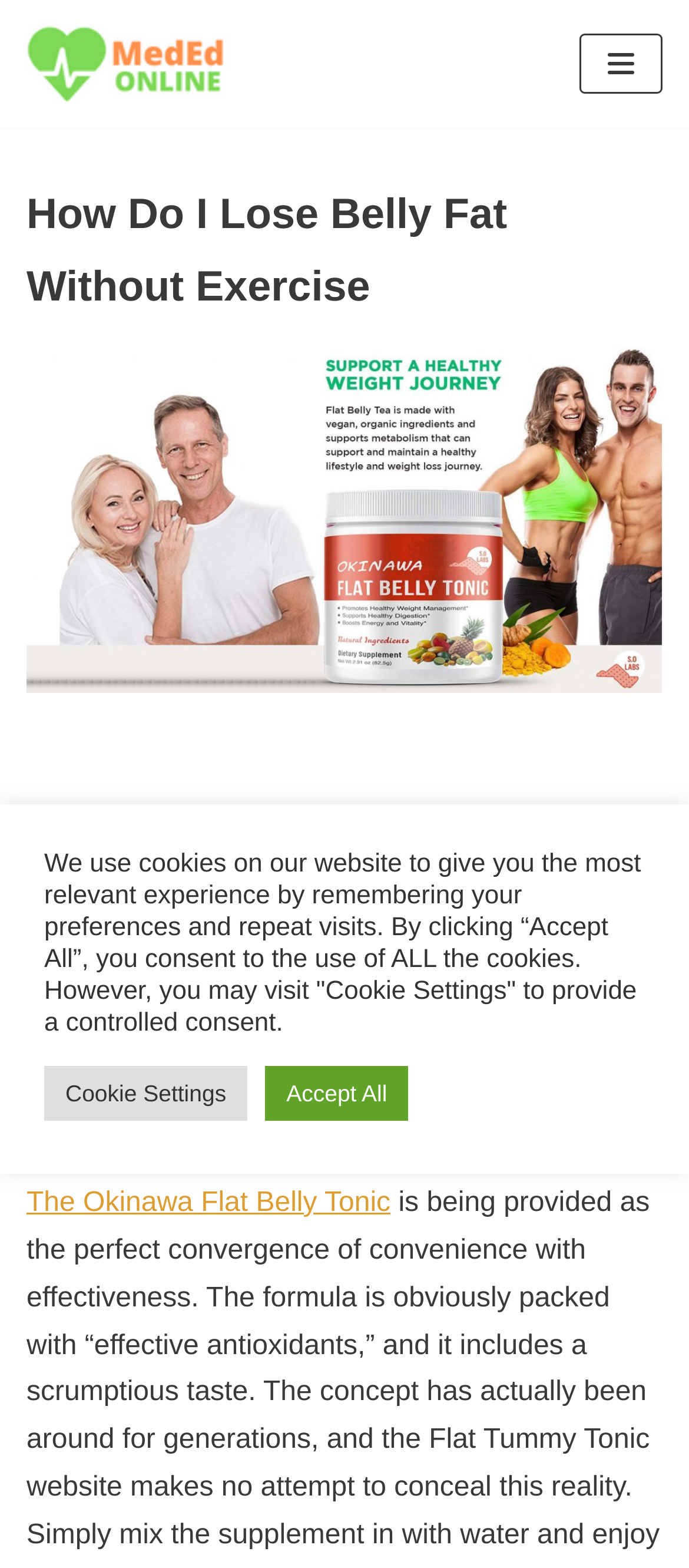Provide a one-word or one-phrase answer to the question:
What is the name of the product shown on the webpage?

Okinawa Flat Belly Tonic